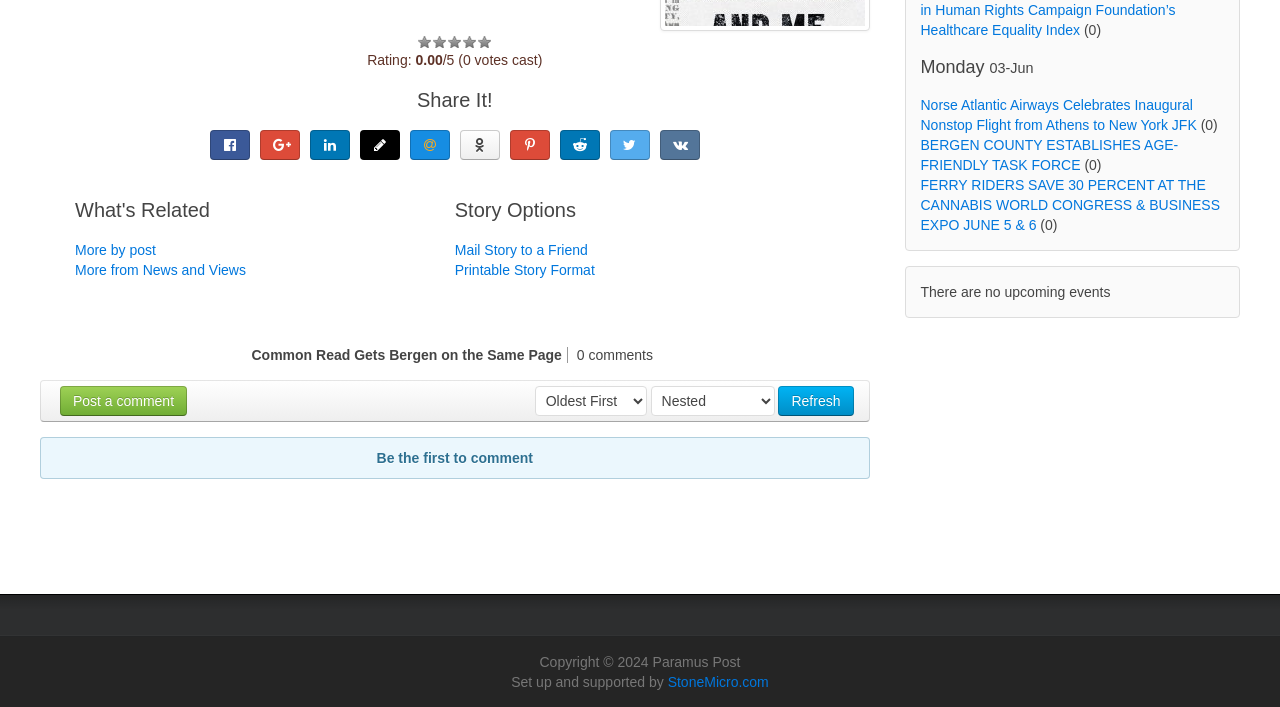Please specify the coordinates of the bounding box for the element that should be clicked to carry out this instruction: "Share it!". The coordinates must be four float numbers between 0 and 1, formatted as [left, top, right, bottom].

[0.164, 0.185, 0.195, 0.227]